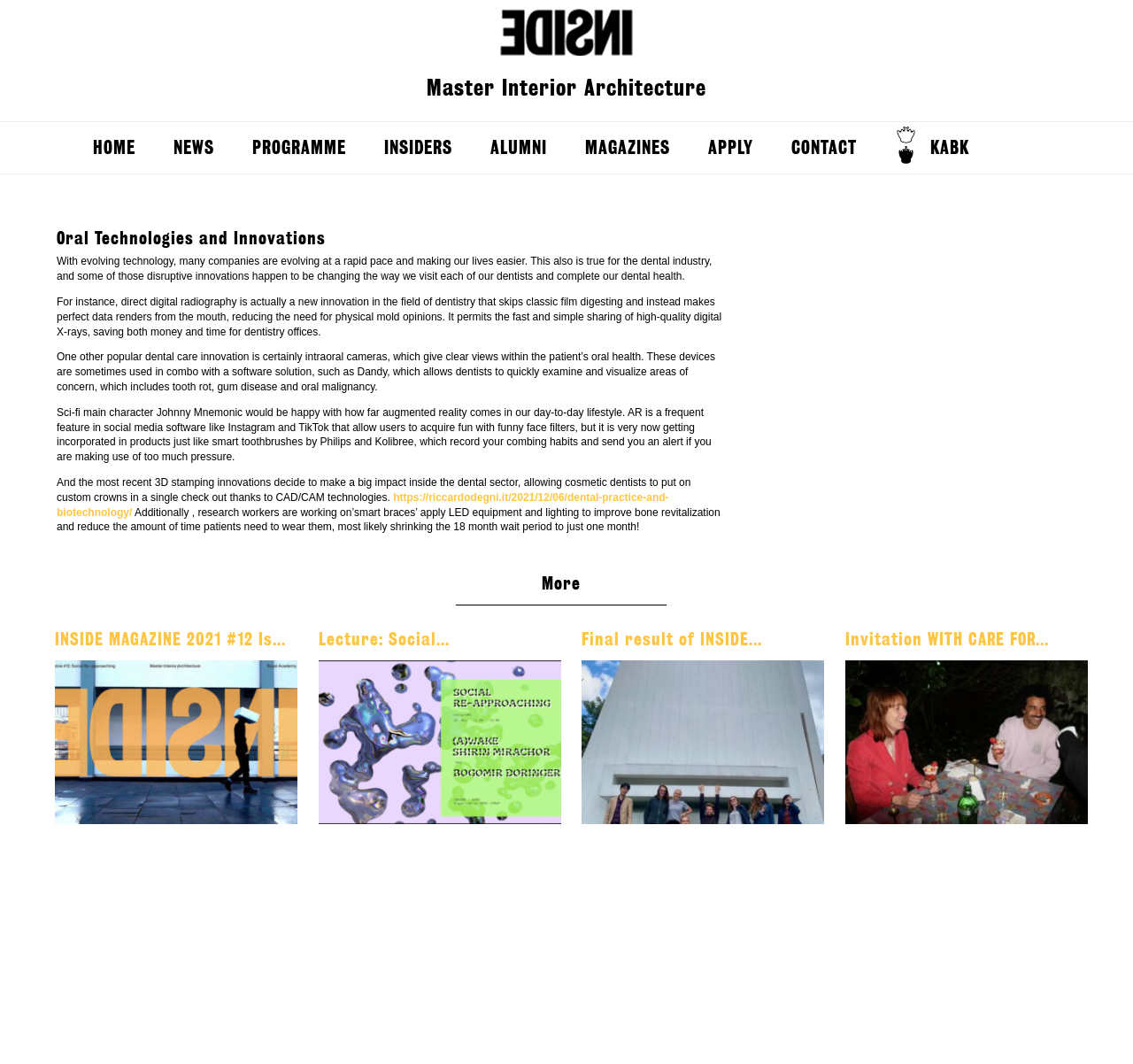Find the bounding box coordinates of the area that needs to be clicked in order to achieve the following instruction: "Visit the page about dental practice and biotechnology". The coordinates should be specified as four float numbers between 0 and 1, i.e., [left, top, right, bottom].

[0.05, 0.462, 0.59, 0.487]